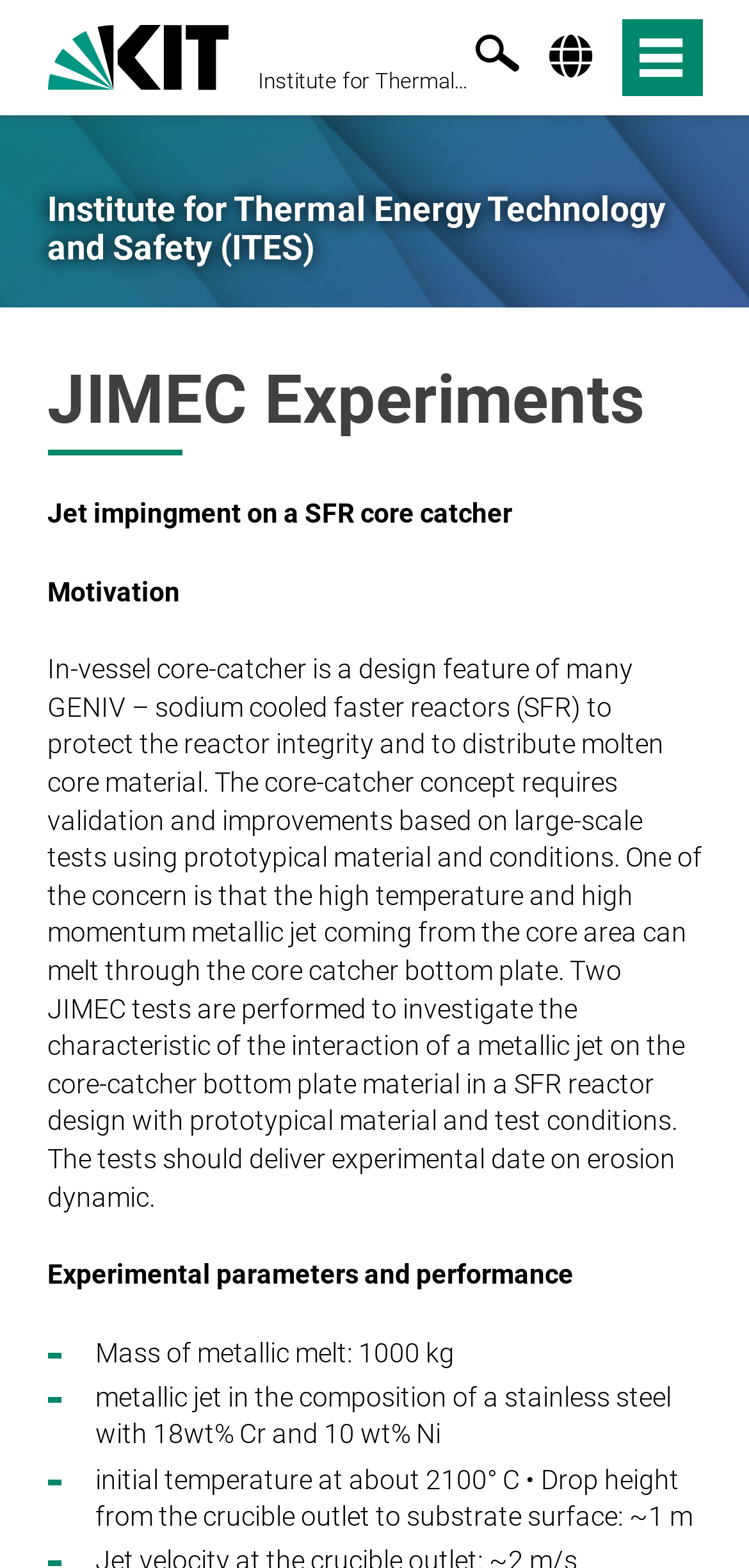Answer the question using only a single word or phrase: 
How many JIMEC tests are performed?

Two